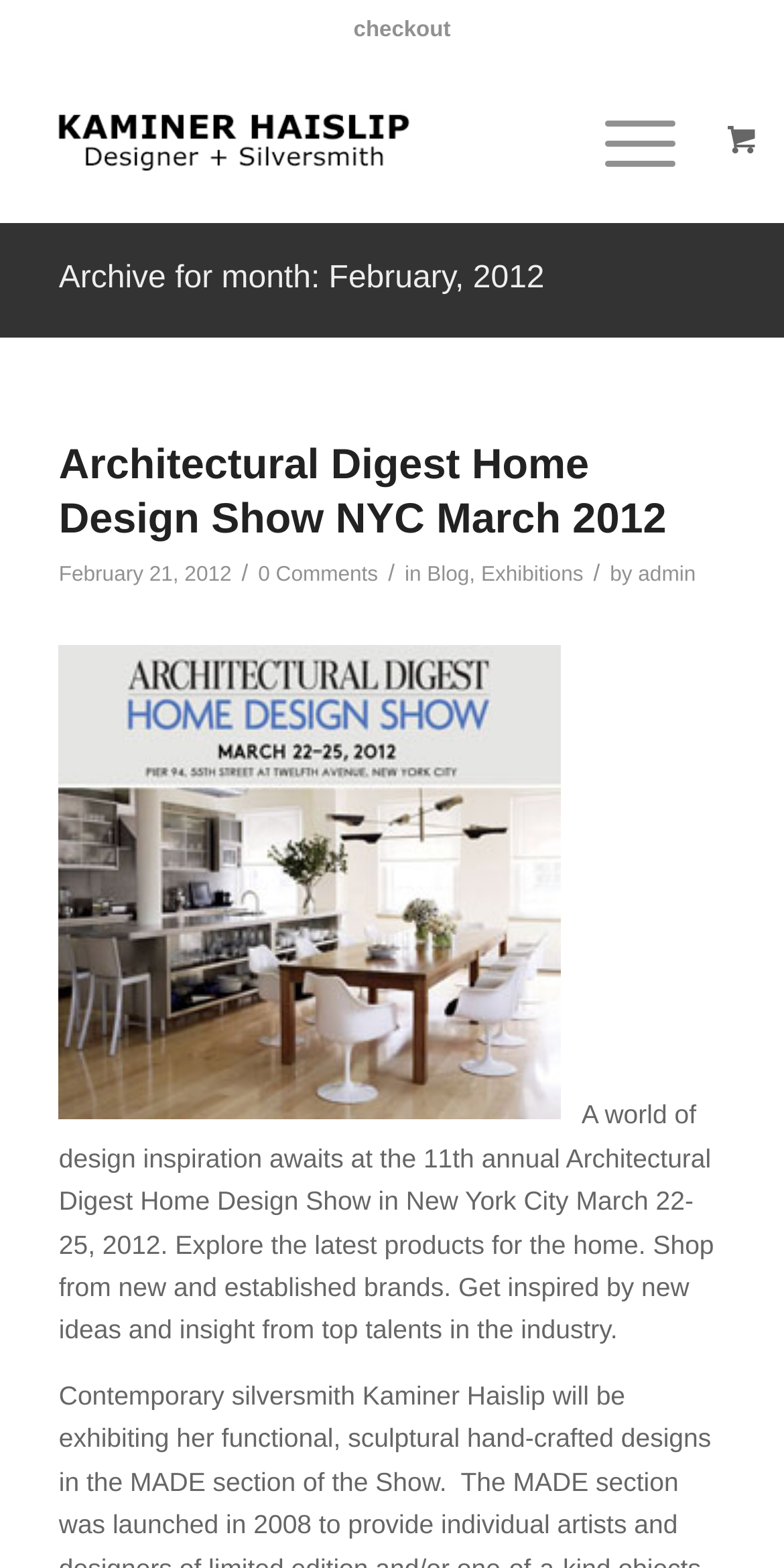What categories are mentioned in the article?
Kindly answer the question with as much detail as you can.

The categories mentioned in the article are Blog and Exhibitions, which are linked below the article heading and separated by a slash.